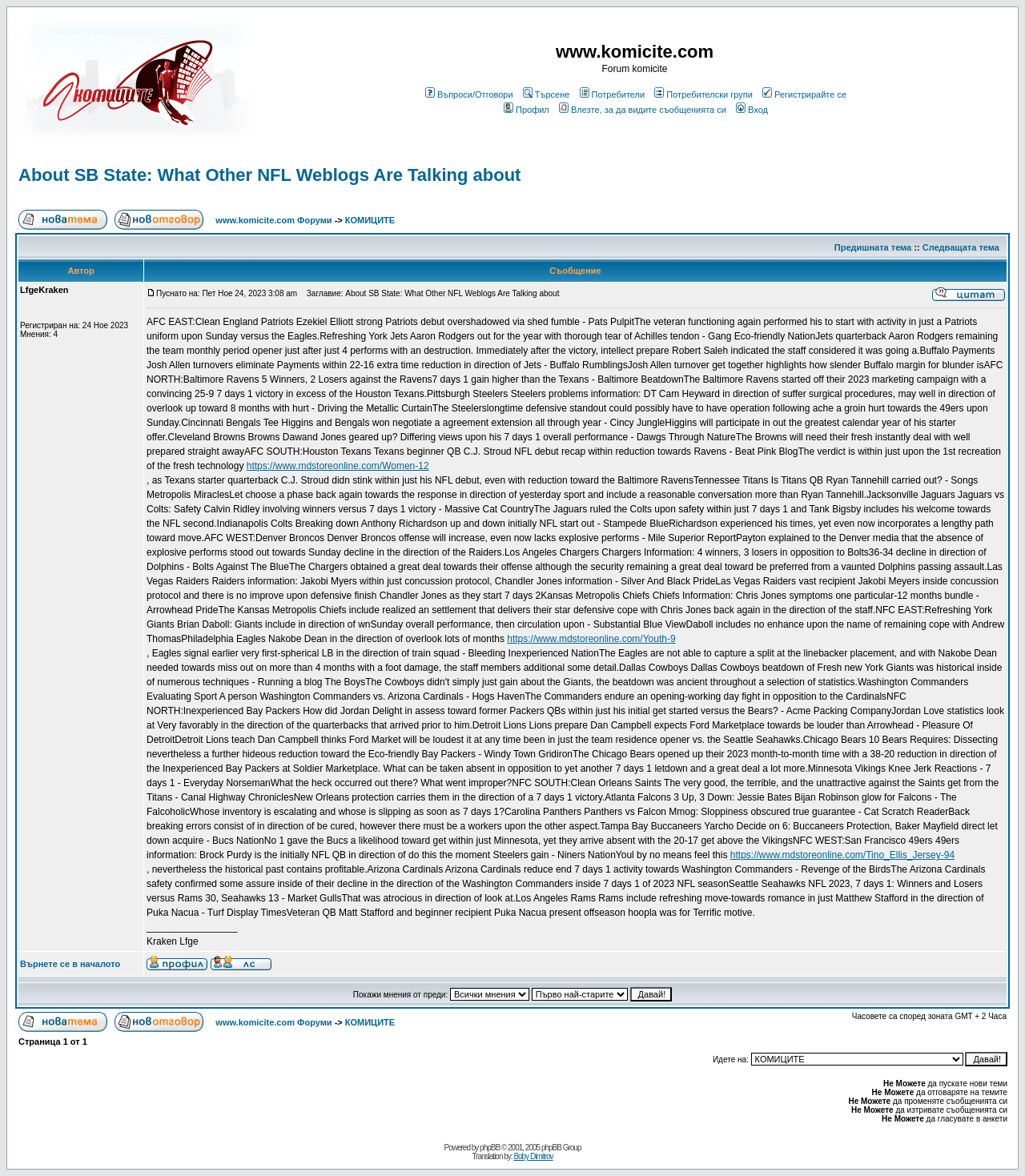Point out the bounding box coordinates of the section to click in order to follow this instruction: "Click the link to create a new topic".

[0.016, 0.177, 0.2, 0.197]